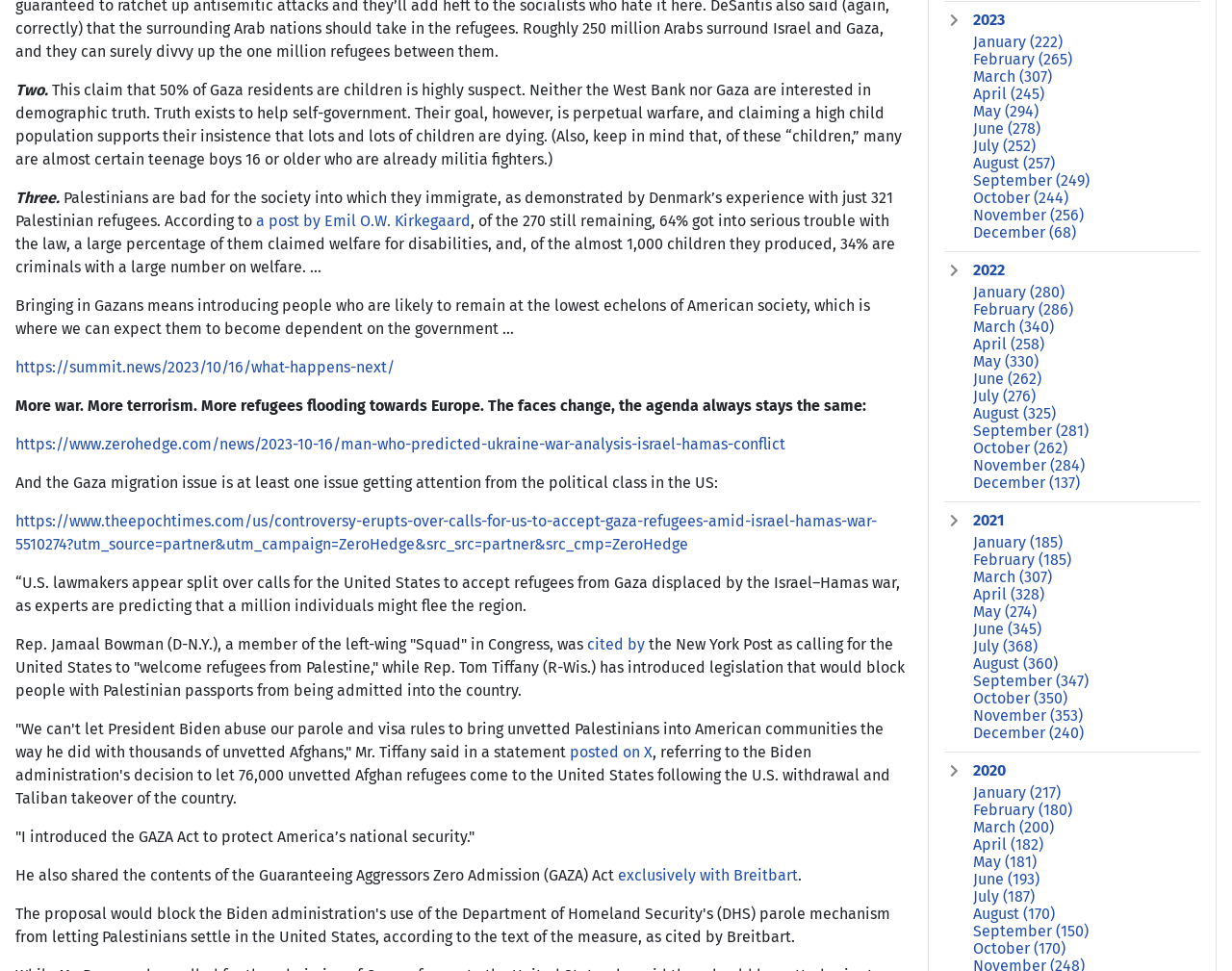Determine the bounding box coordinates of the element's region needed to click to follow the instruction: "Check the news on The Epoch Times". Provide these coordinates as four float numbers between 0 and 1, formatted as [left, top, right, bottom].

[0.012, 0.527, 0.712, 0.57]